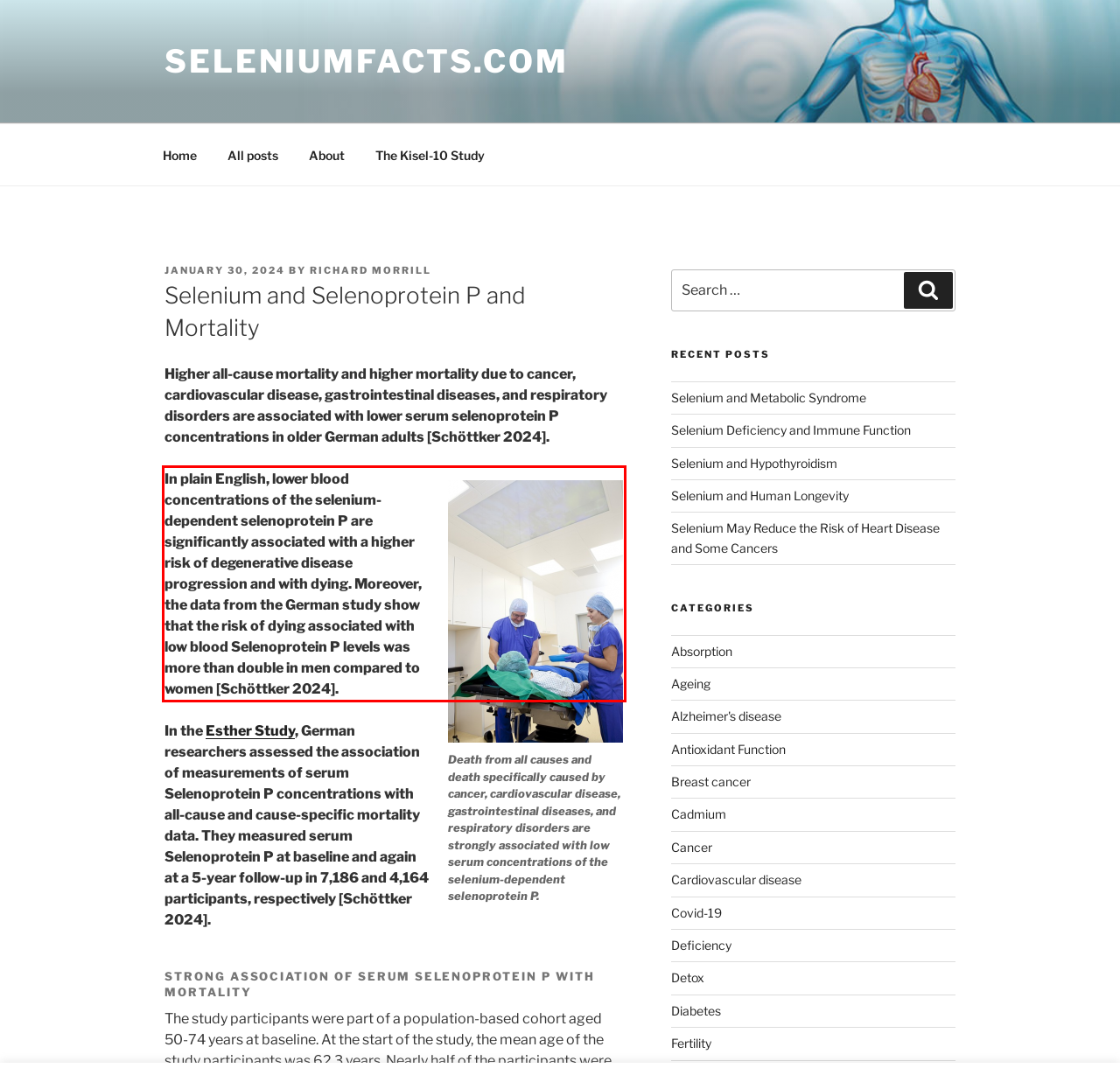You are provided with a screenshot of a webpage featuring a red rectangle bounding box. Extract the text content within this red bounding box using OCR.

In plain English, lower blood concentrations of the selenium-dependent selenoprotein P are significantly associated with a higher risk of degenerative disease progression and with dying. Moreover, the data from the German study show that the risk of dying associated with low blood Selenoprotein P levels was more than double in men compared to women [Schöttker 2024].